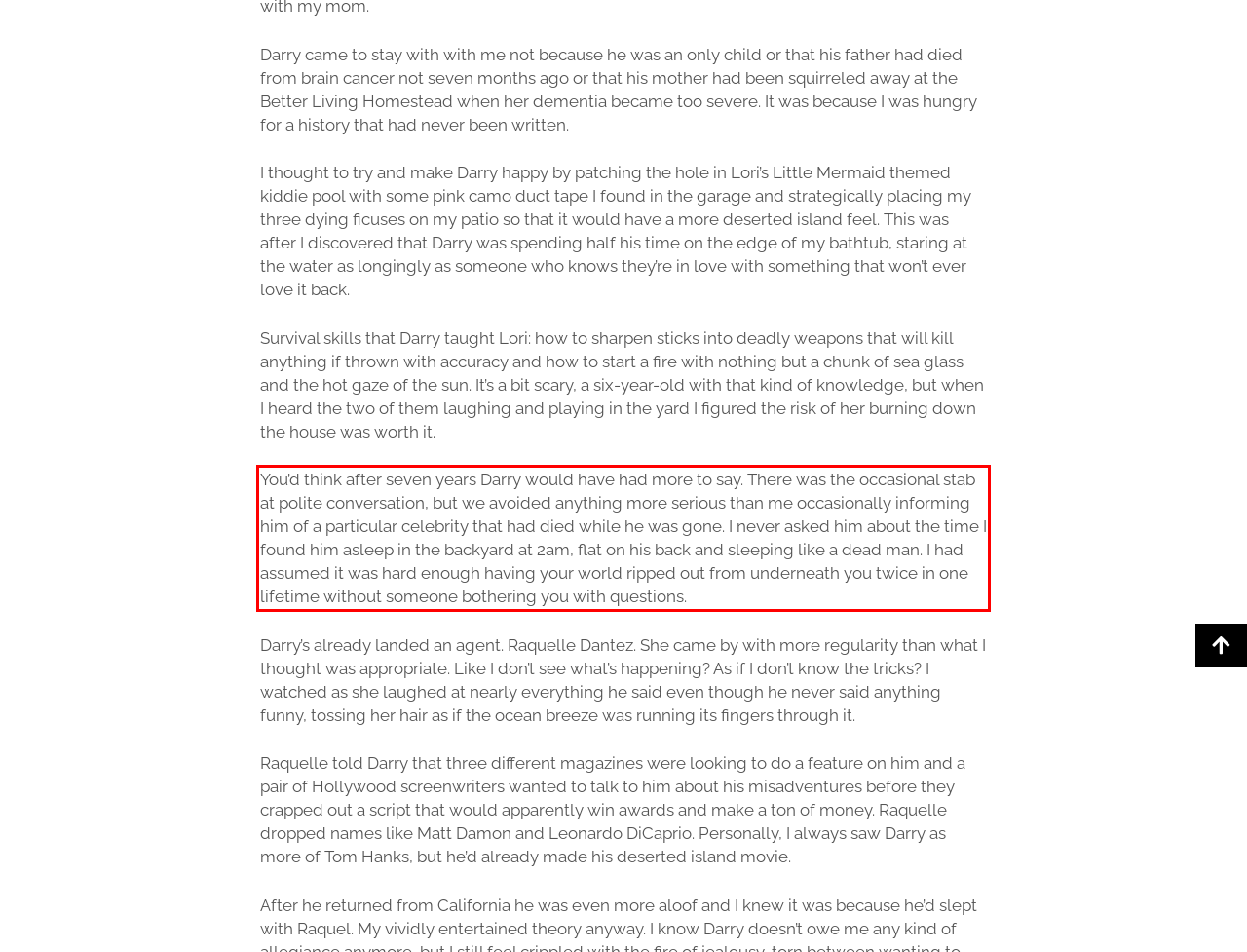Please perform OCR on the text within the red rectangle in the webpage screenshot and return the text content.

You’d think after seven years Darry would have had more to say. There was the occasional stab at polite conversation, but we avoided anything more serious than me occasionally informing him of a particular celebrity that had died while he was gone. I never asked him about the time I found him asleep in the backyard at 2am, flat on his back and sleeping like a dead man. I had assumed it was hard enough having your world ripped out from underneath you twice in one lifetime without someone bothering you with questions.